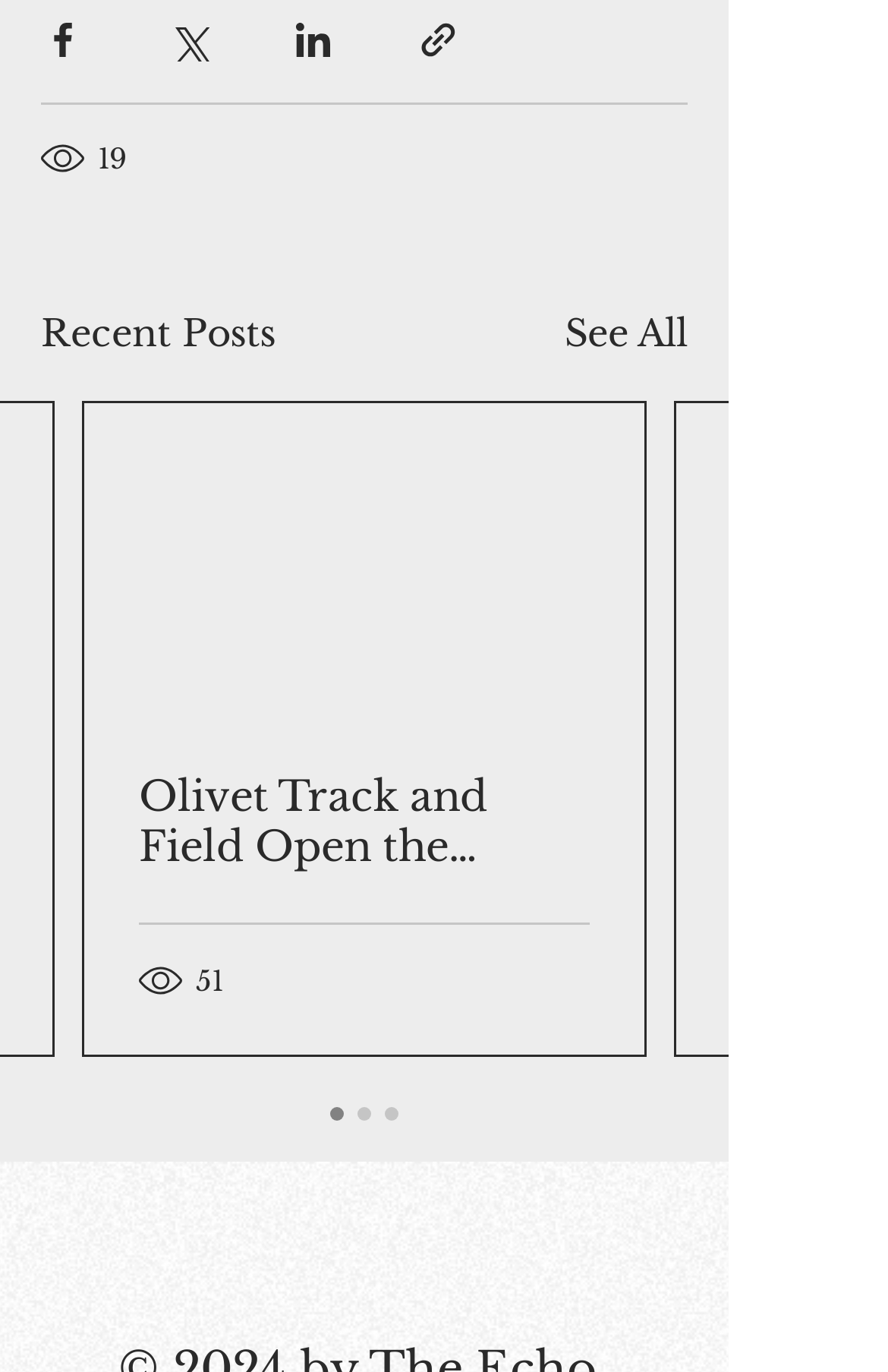How many social media platforms are listed in the social bar?
Please provide a single word or phrase in response based on the screenshot.

5